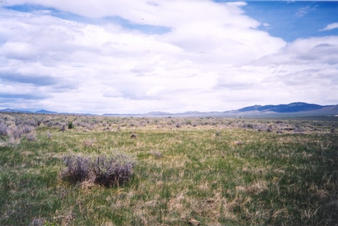Please provide a comprehensive answer to the question based on the screenshot: What is the latitude of the confluence point?

According to the caption, the confluence point is where 40°N latitude intersects with 114°W longitude, making 40°N the latitude of the confluence point.